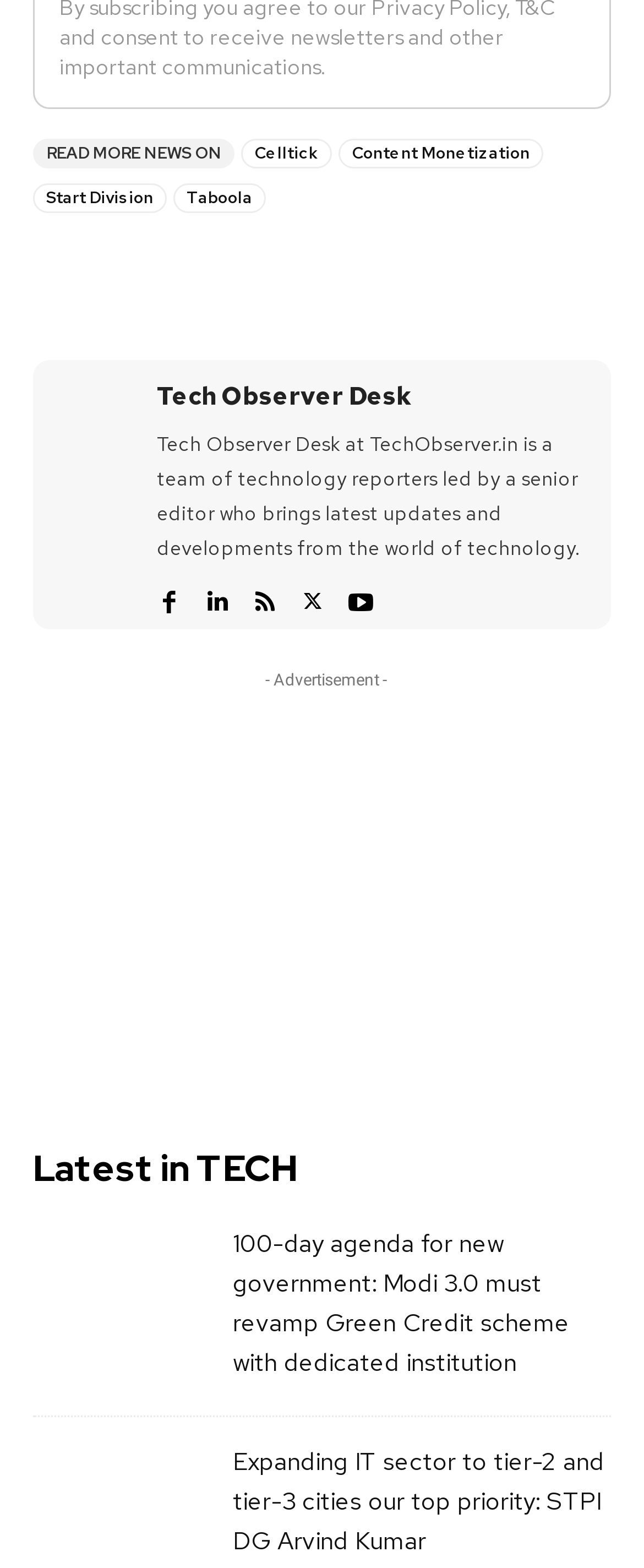Highlight the bounding box coordinates of the region I should click on to meet the following instruction: "View the 'Education Sabha' image".

[0.122, 0.445, 0.891, 0.708]